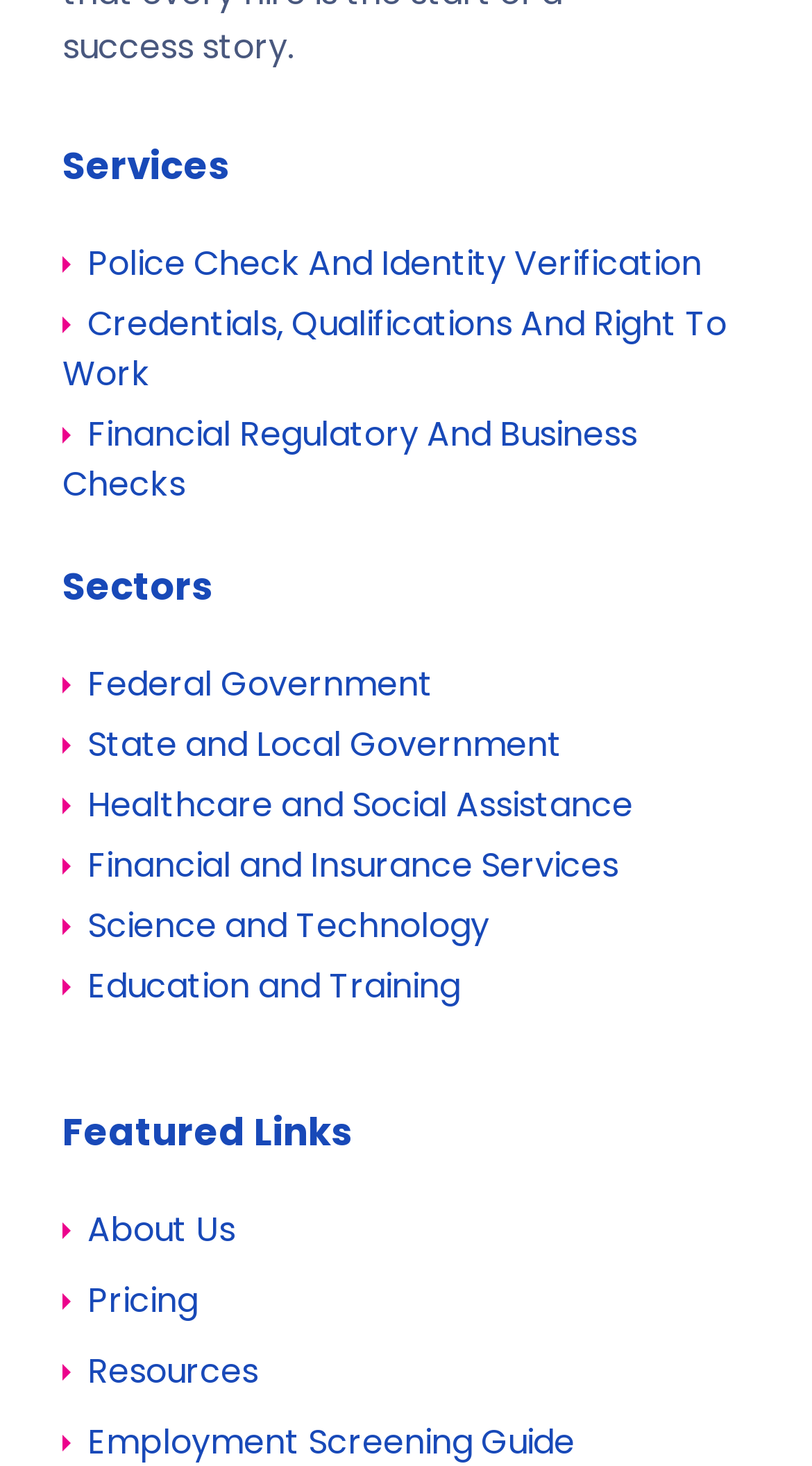Provide the bounding box coordinates of the section that needs to be clicked to accomplish the following instruction: "Read About Us."

[0.077, 0.822, 0.29, 0.855]